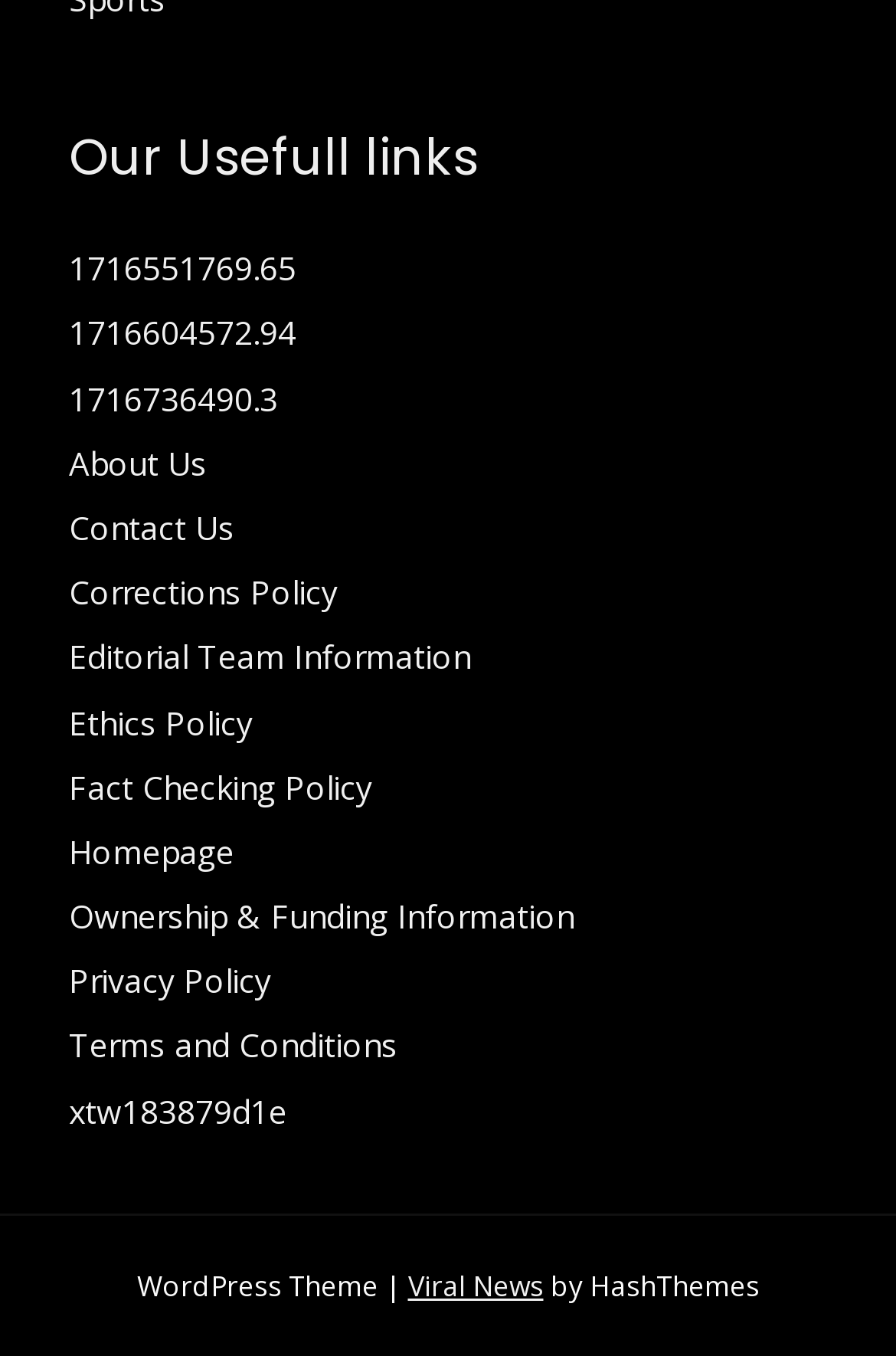Answer briefly with one word or phrase:
What is the theme of the website?

WordPress